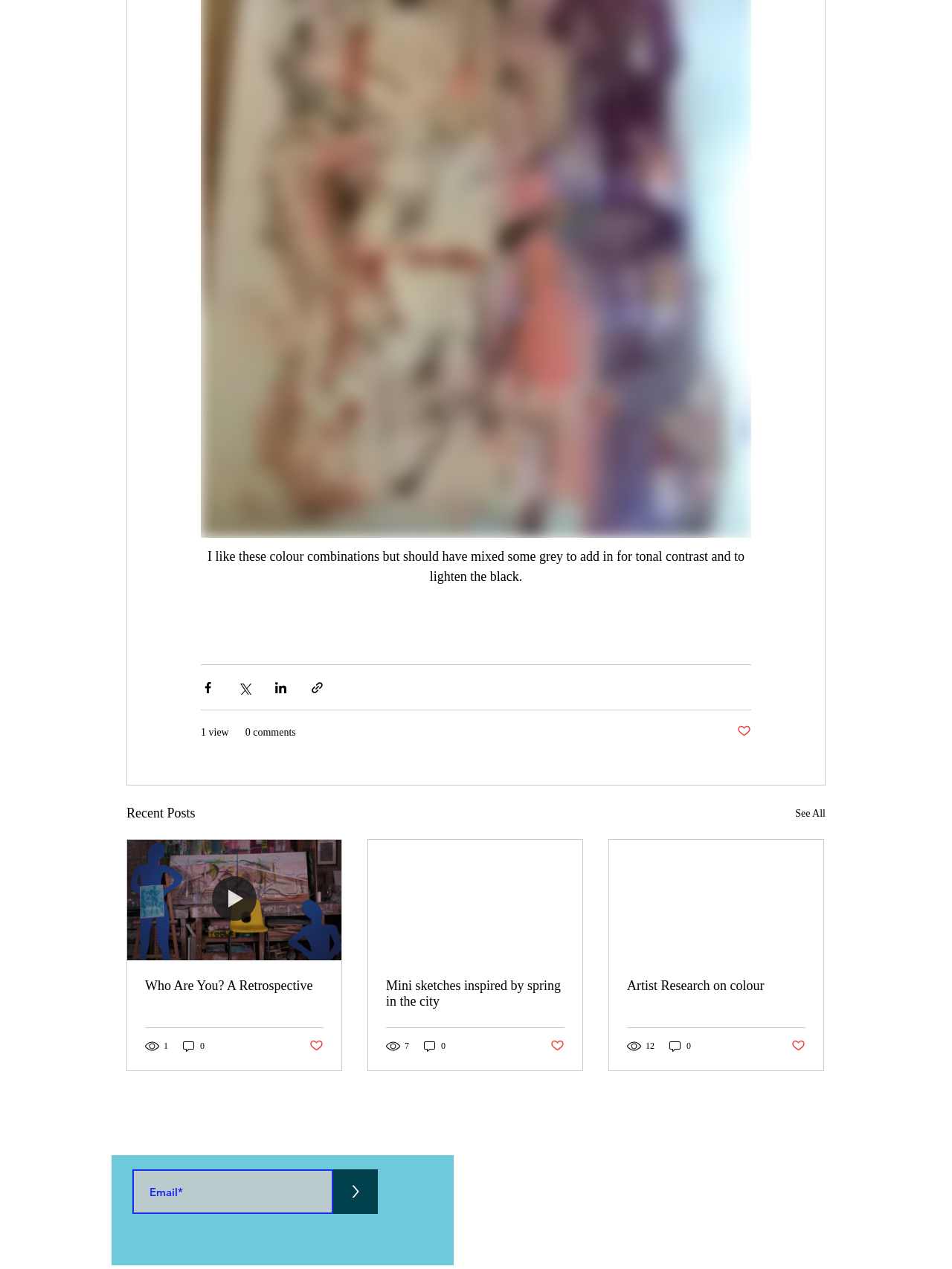Use one word or a short phrase to answer the question provided: 
What is the purpose of the buttons with Facebook, Twitter, and LinkedIn icons?

Share via social media